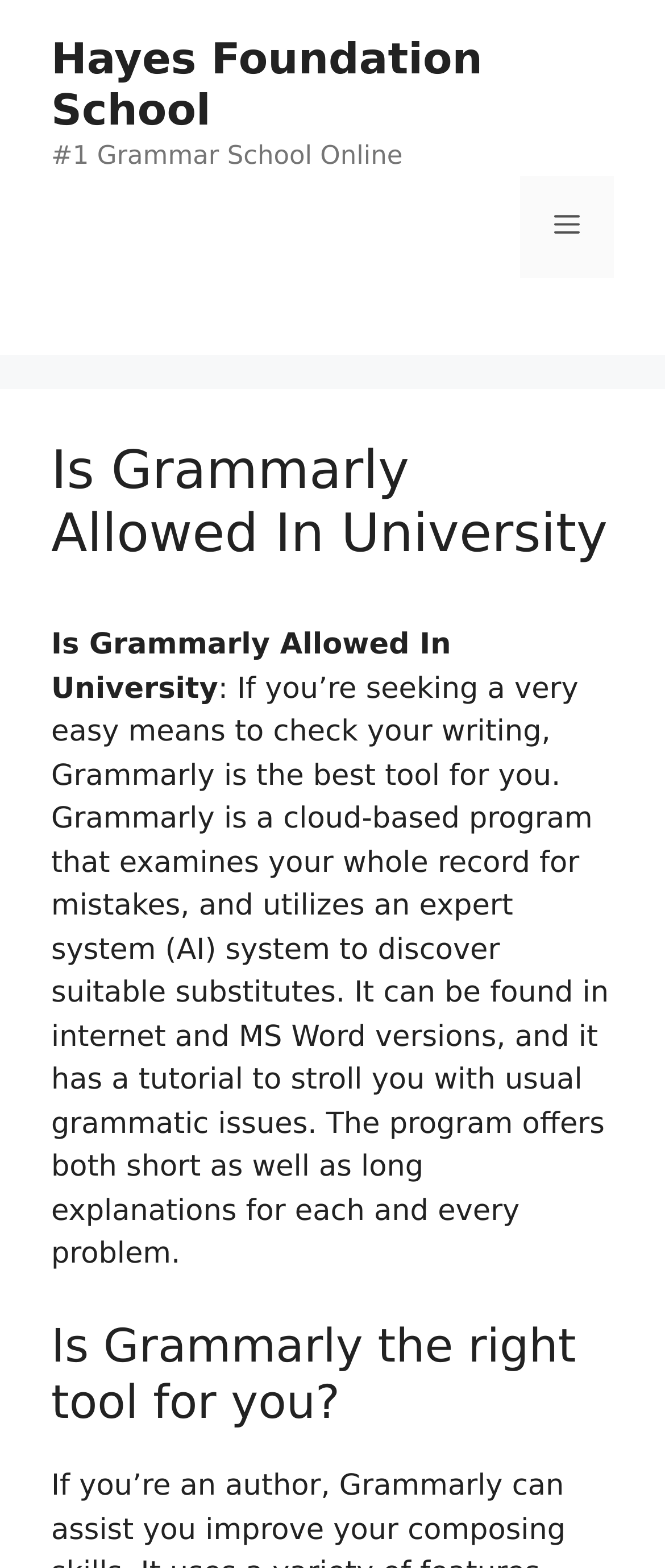Identify the bounding box for the UI element specified in this description: "Hayes Foundation School". The coordinates must be four float numbers between 0 and 1, formatted as [left, top, right, bottom].

[0.077, 0.022, 0.726, 0.086]